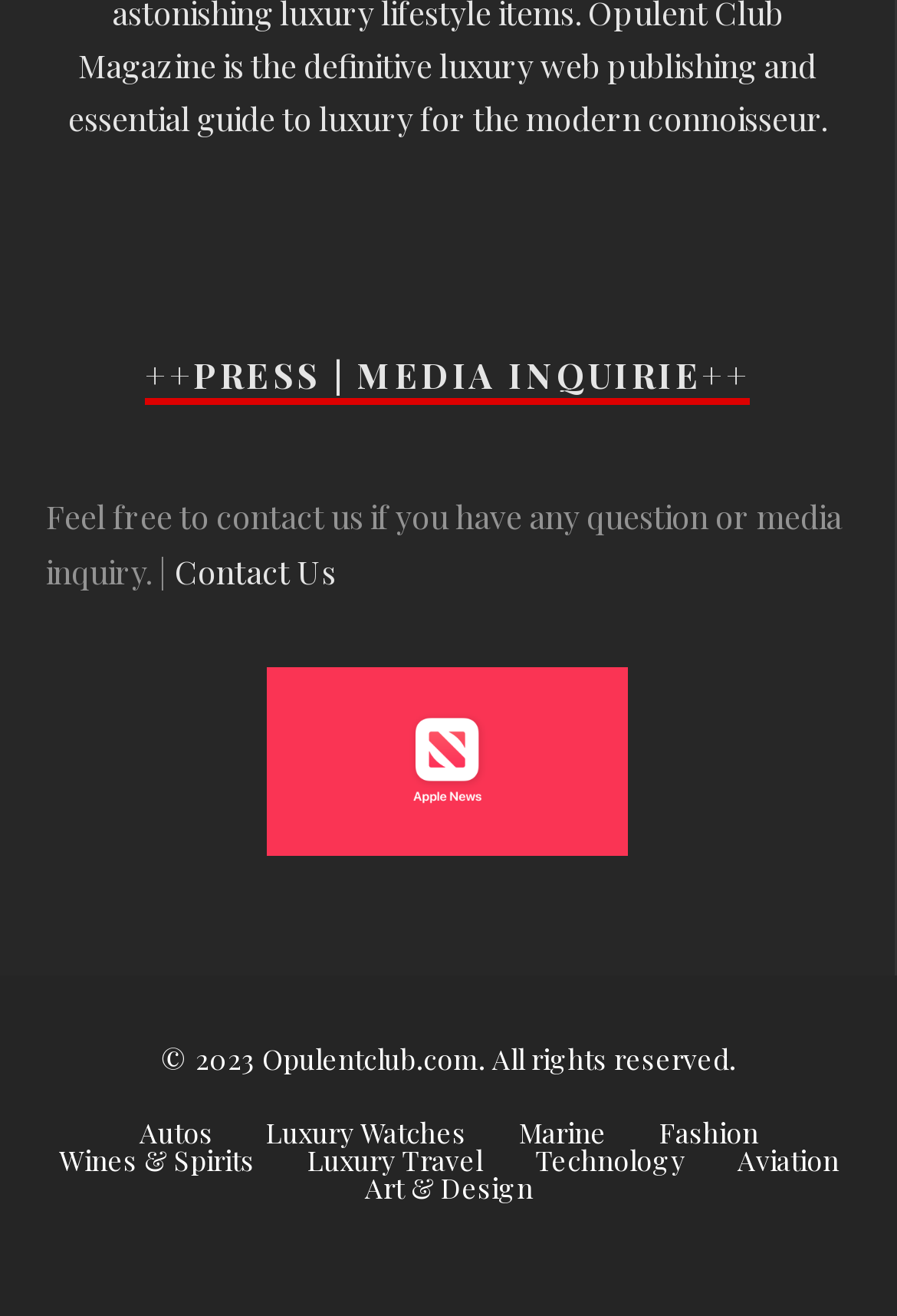Locate the bounding box coordinates of the clickable part needed for the task: "Contact us for media inquiry".

[0.195, 0.417, 0.374, 0.45]